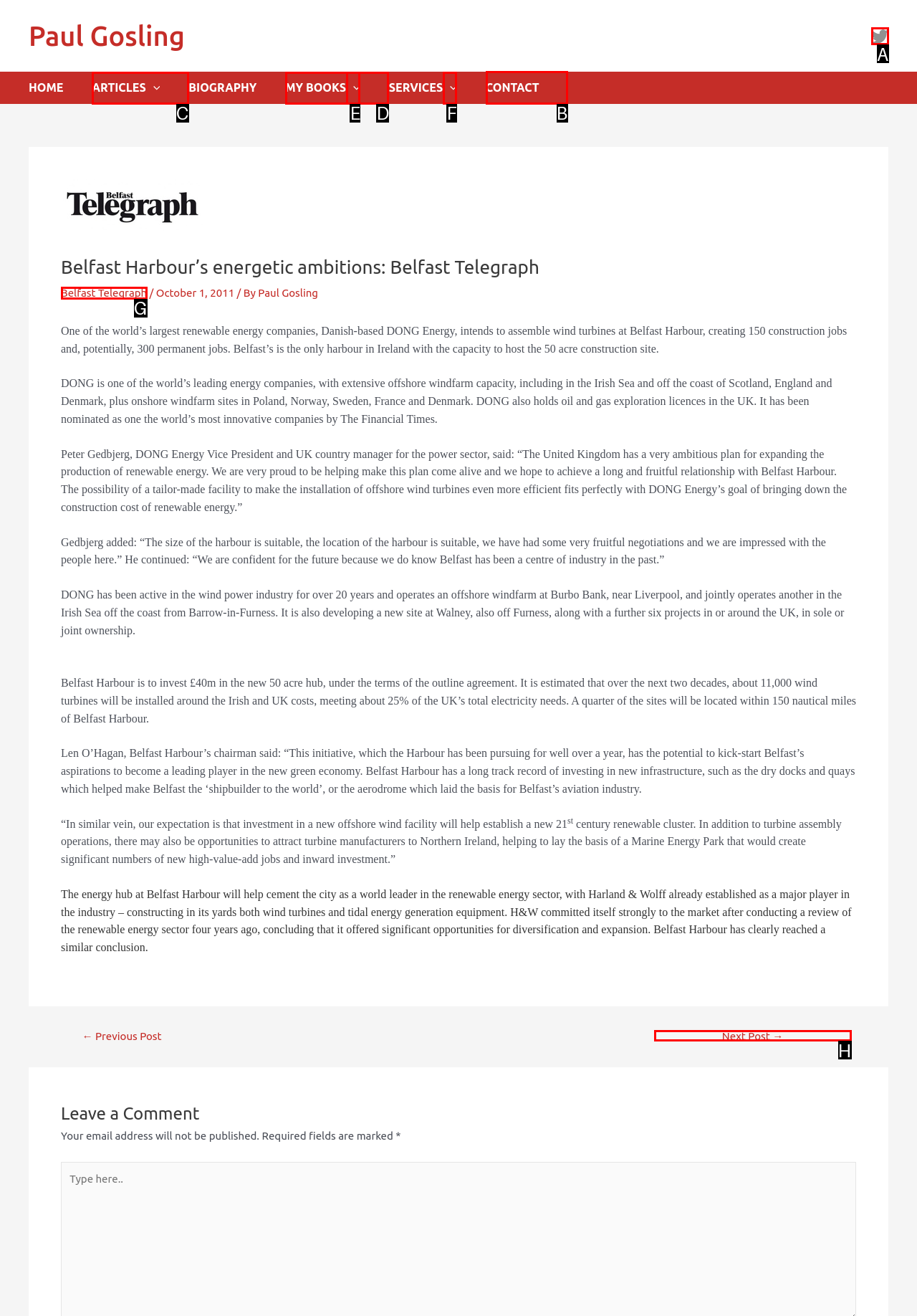Select the appropriate bounding box to fulfill the task: Read Recent Posts Respond with the corresponding letter from the choices provided.

None